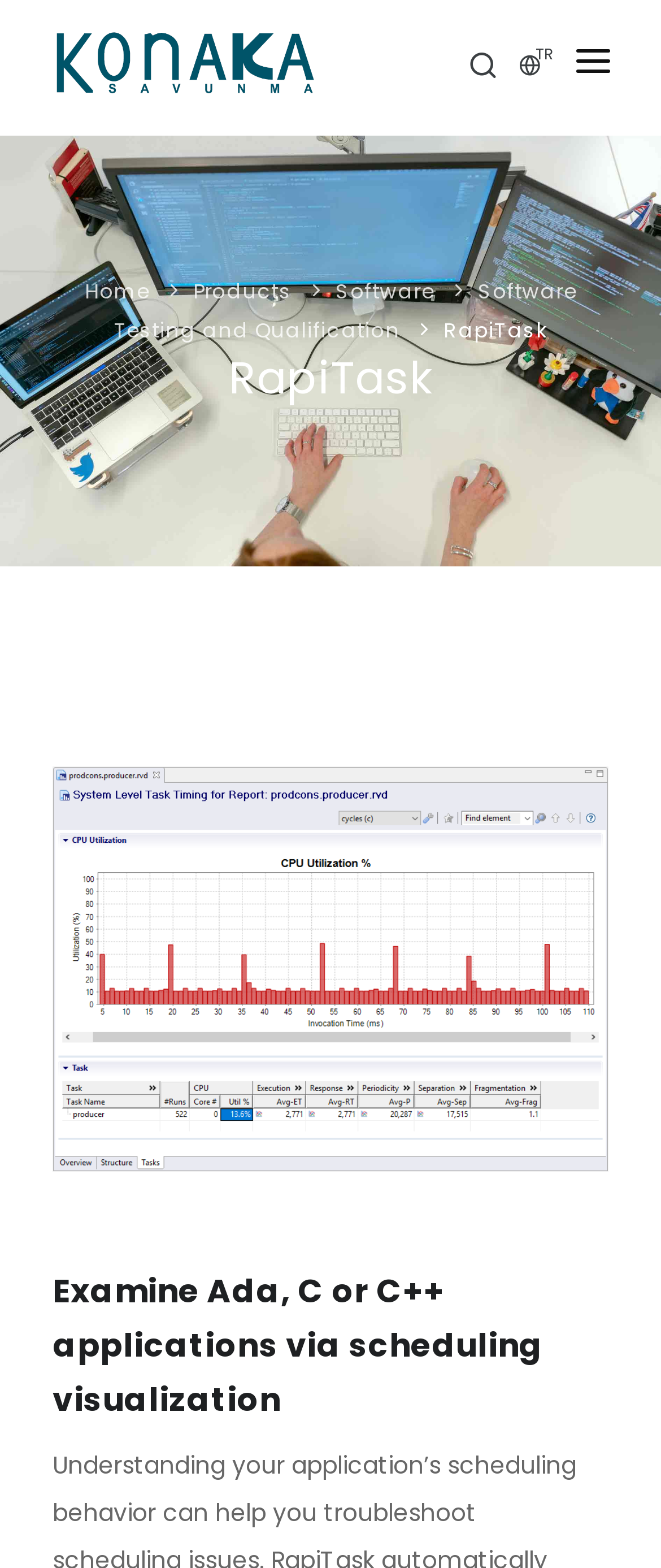How many main categories are there?
Using the image, give a concise answer in the form of a single word or short phrase.

2